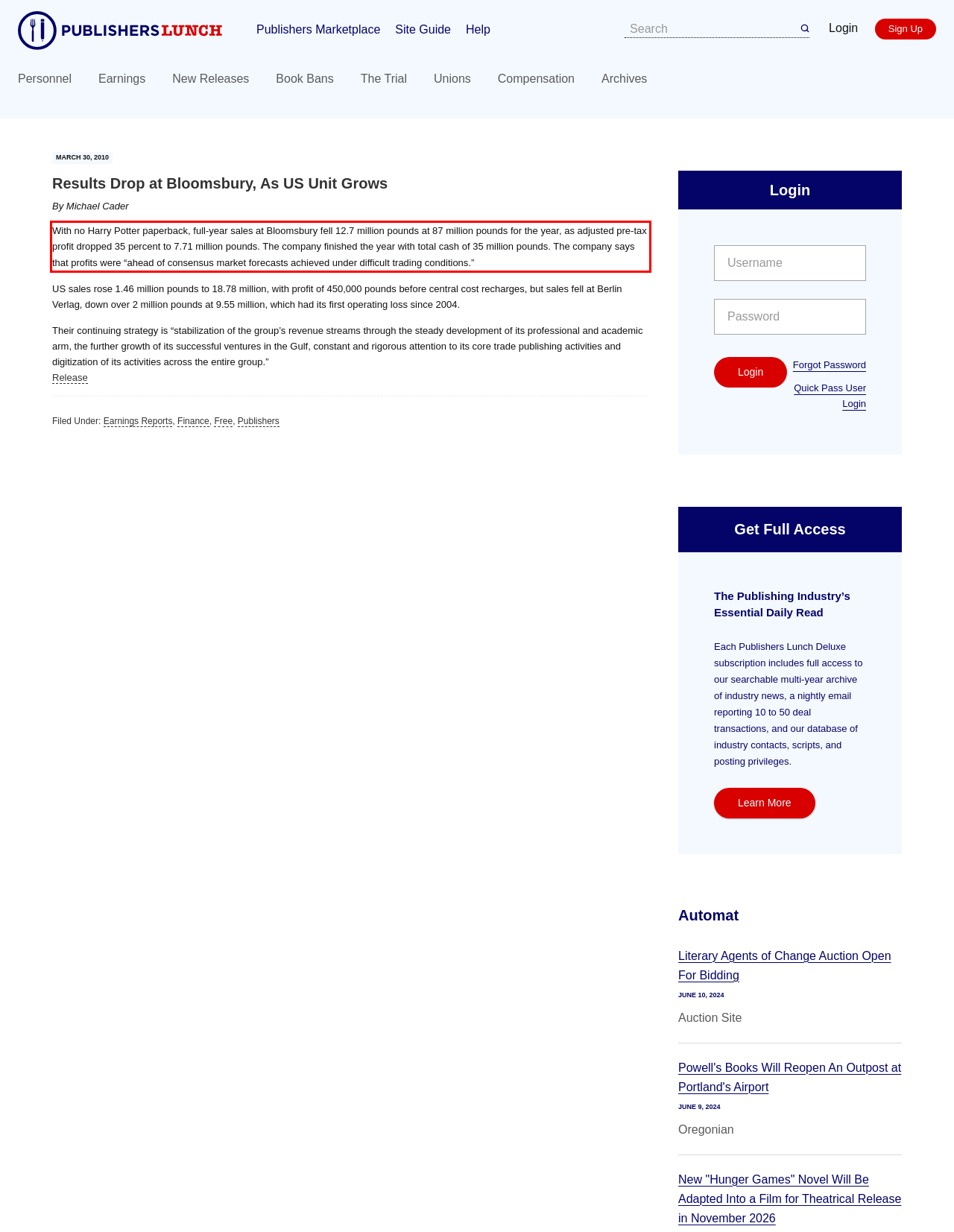Given the screenshot of a webpage, identify the red rectangle bounding box and recognize the text content inside it, generating the extracted text.

With no Harry Potter paperback, full-year sales at Bloomsbury fell 12.7 million pounds at 87 million pounds for the year, as adjusted pre-tax profit dropped 35 percent to 7.71 million pounds. The company finished the year with total cash of 35 million pounds. The company says that profits were “ahead of consensus market forecasts achieved under difficult trading conditions.”